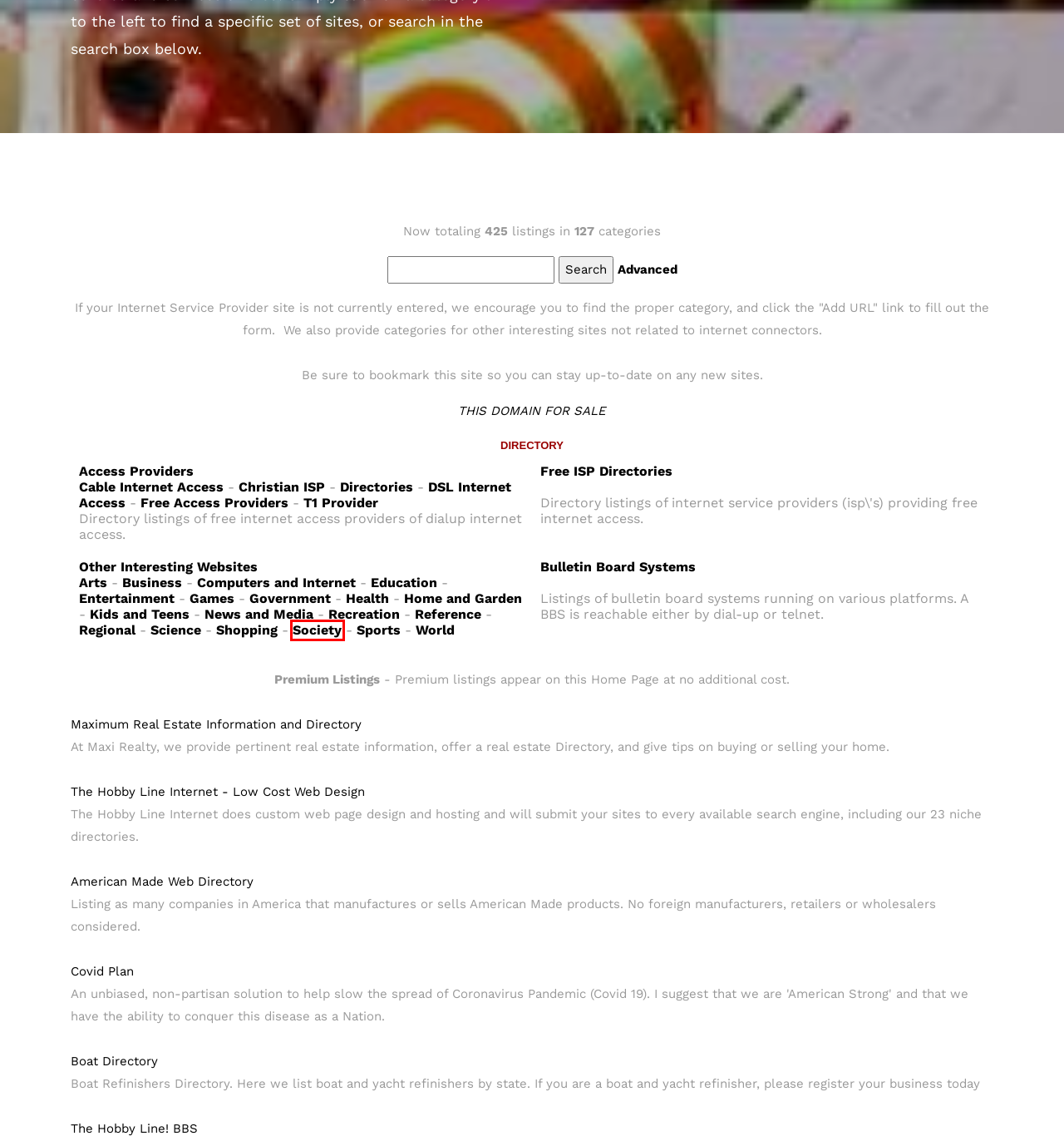Given a webpage screenshot with a red bounding box around a UI element, choose the webpage description that best matches the new webpage after clicking the element within the bounding box. Here are the candidates:
A. Bulletin Board Systems
B. Reference
C. Home and Garden
D. Society and Culture
E. Business
F. Arts
G. Computers and Internet
H. Regional

D